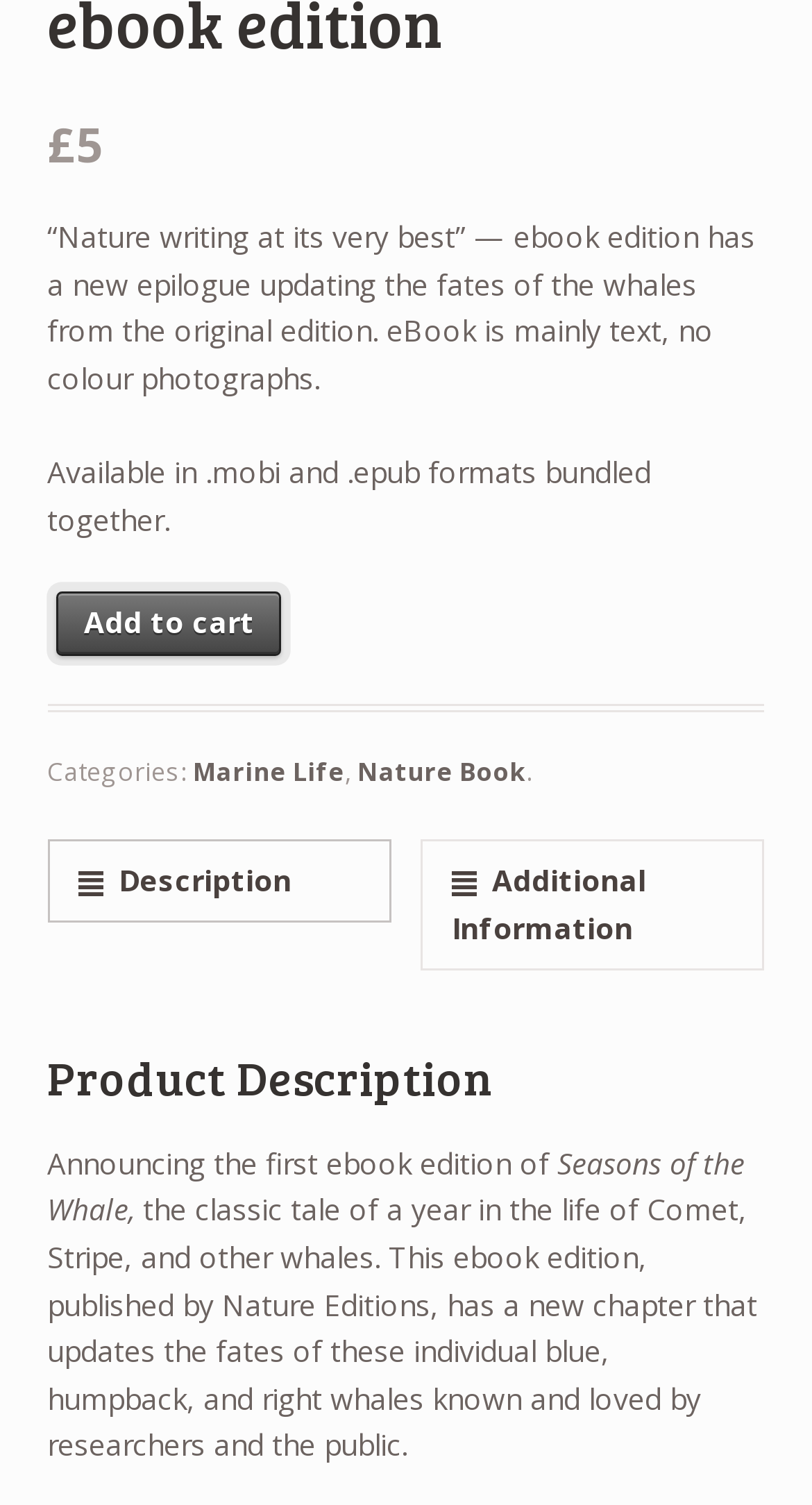Kindly respond to the following question with a single word or a brief phrase: 
What is the price of the ebook?

£5